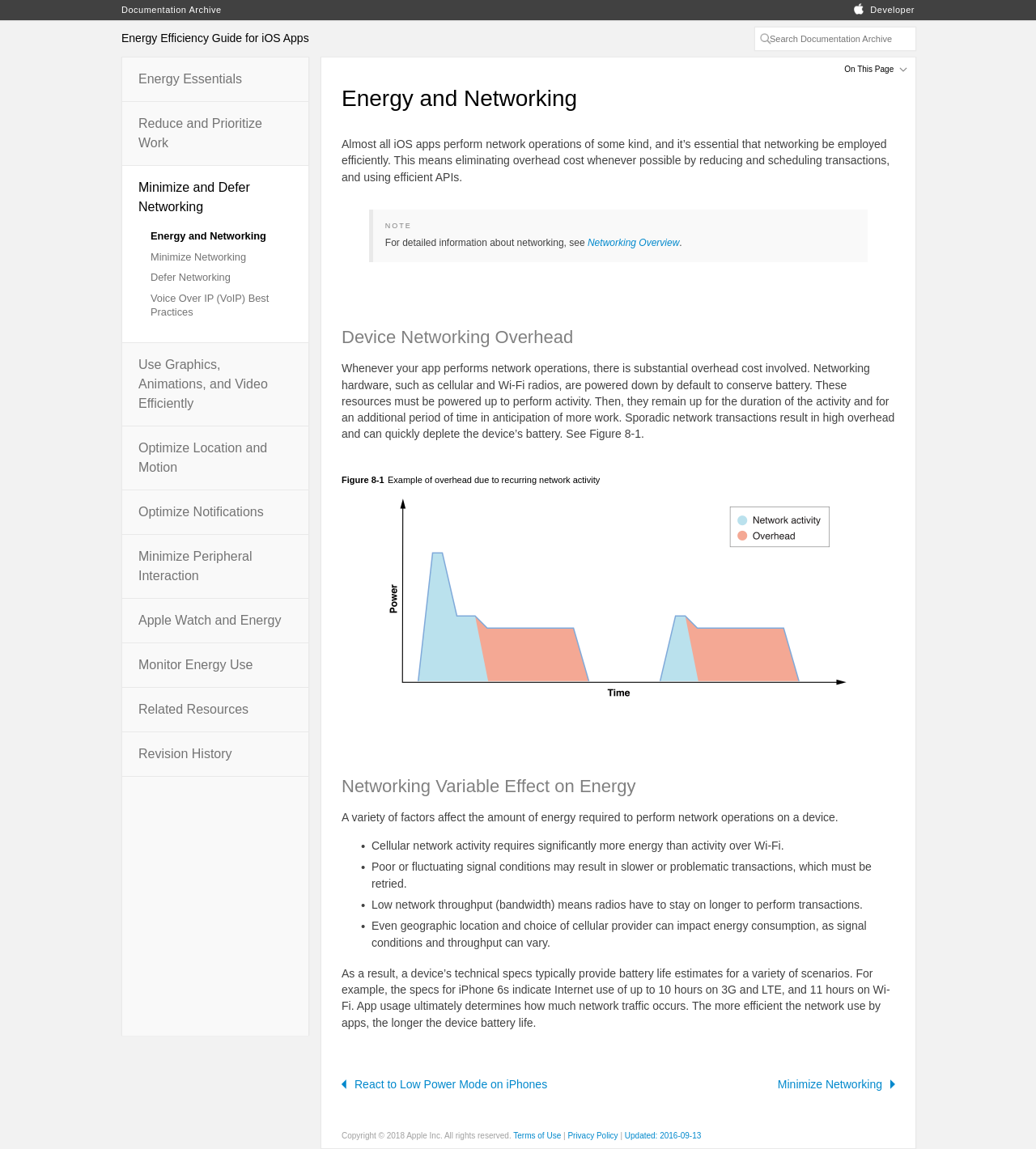Explain in detail what is displayed on the webpage.

This webpage is an energy efficiency guide for iOS app developers, providing guidelines and recommendations for developing energy-efficient apps that help users achieve great battery life. 

At the top of the page, there are three links: "Documentation Archive", "Developer", and a search box. Below these, there are several sections of links, each with a heading that describes the topic. The sections are organized in a vertical column, with the first section starting from the top left of the page. 

The first section has links related to energy efficiency, such as "Energy Essentials", "Energy Efficiency and the User Experience", and "Fundamental Concepts". The second section has links related to reducing and prioritizing work, such as "Reduce and Prioritize Work", "Work Less in the Background", and "Prioritize Work with Quality of Service Classes". 

The third section has links related to minimizing timer use, I/O, and networking, such as "Minimize Timer Use", "Minimize I/O", and "Minimize and Defer Networking". The fourth section has links related to graphics, animations, and video, such as "Use Graphics, Animations, and Video Efficiently", "Avoid Extraneous Graphics and Animations", and "Restrict UI When Playing Full-Screen Video". 

The fifth section has links related to location and motion, such as "Optimize Location and Motion", "Reduce Location Accuracy and Duration", and "Reduce the Frequency of Motion Updates". The sixth section has links related to notifications, such as "Optimize Notifications" and "Notification Best Practices". 

The seventh section has links related to peripheral interaction, such as "Minimize Peripheral Interaction", "Bluetooth Best Practices", and "Apple Watch and Energy". The eighth section has links related to monitoring energy use, such as "Monitor Energy Use", "Observe Signs of Energy Leaks", and "Measure Energy Impact with Xcode" and "Instruments". 

The ninth section has links related to testing performance, such as "Test Performance". The tenth section has links related to related resources, such as "Related Resources", "Related Documents", and "WWDC Videos". The eleventh section has a link to the revision history of the document. 

On the right side of the page, there is a table of contents with headings that correspond to the sections on the left side. Below the table of contents, there is a section of text that discusses energy and networking, including the importance of efficient networking, the overhead cost of networking, and factors that affect energy consumption. 

There